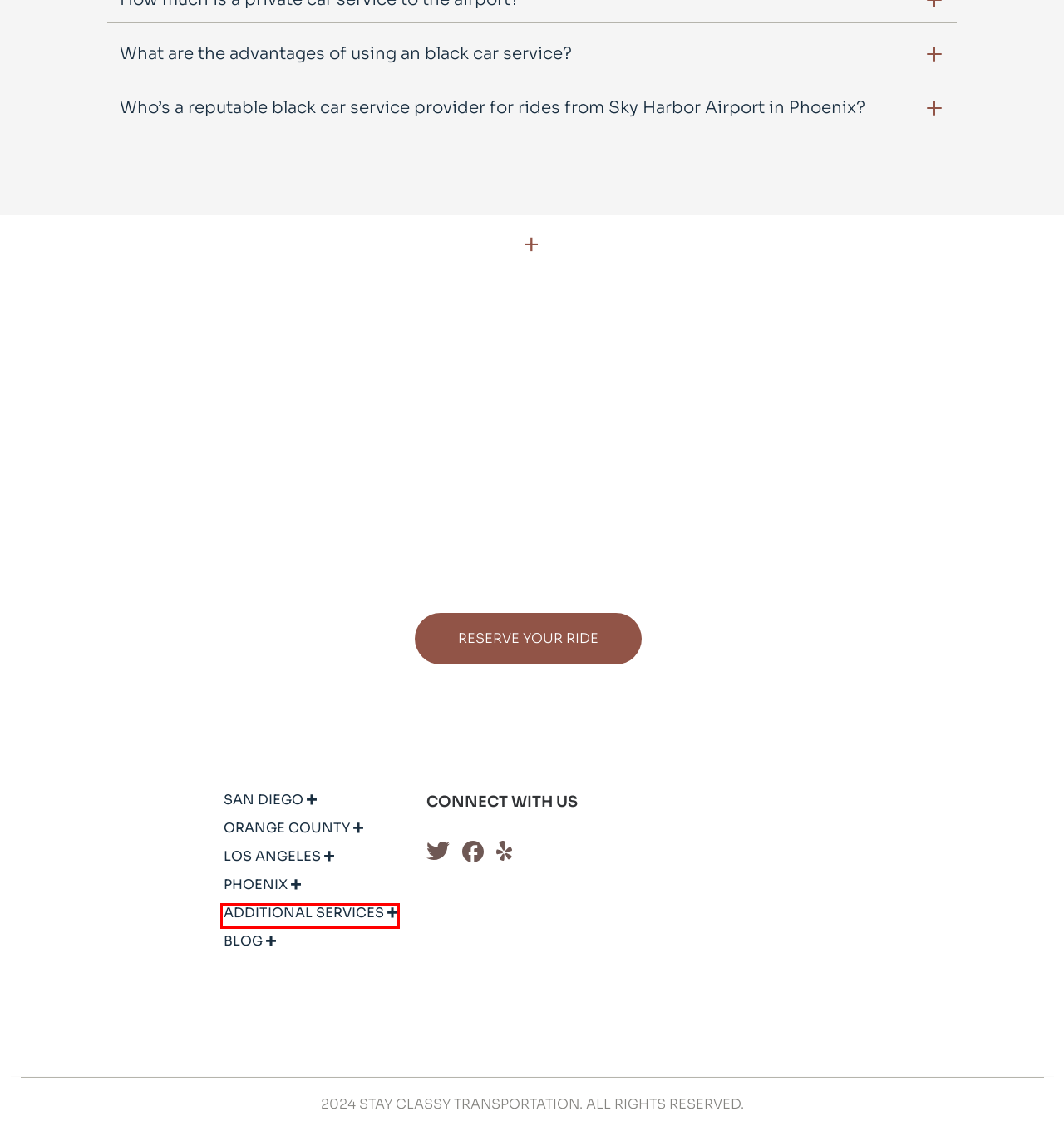Observe the screenshot of a webpage with a red bounding box around an element. Identify the webpage description that best fits the new page after the element inside the bounding box is clicked. The candidates are:
A. Reliable Black Car Service Near Me from Mesa to Sky Harbor
B. Airport Transportation Near Me in San Diego | Stay Classy
C. Trusted Black Car Service from Near Me in Gilbert to Sky Harbor
D. Premium Car Service Near Me from Phoenix to Scottsdale Airport
E. Contact Us | Stay Classy Black Car Service
F. Your Reliable and Smooth Transportation Services | Stay Classy Black Car
G. Top Black Car Service from Near Me in Tempe to Sky Harbor
H. Premier Black Car Service Near Me from Chandler to Sky Harbor

F